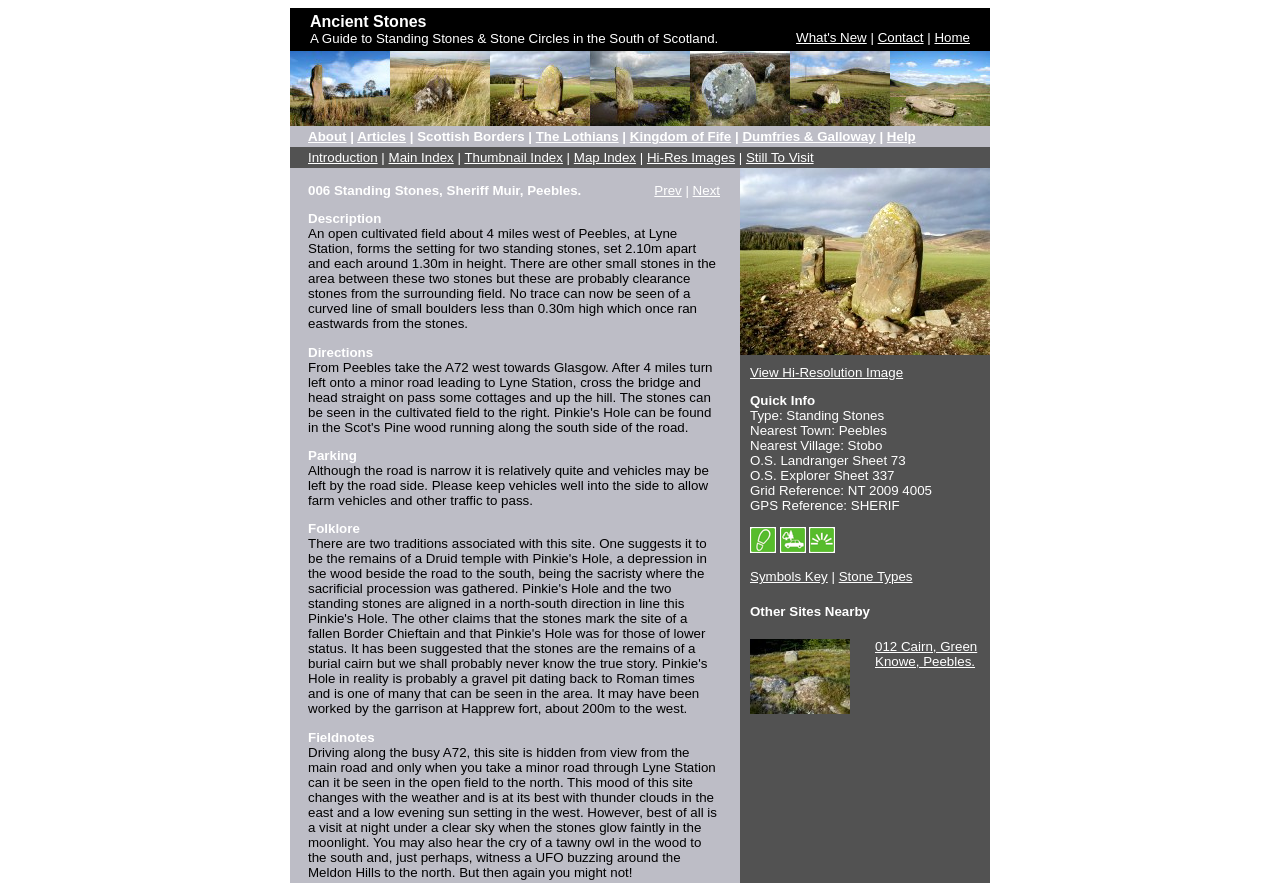Using the provided element description, identify the bounding box coordinates as (top-left x, top-left y, bottom-right x, bottom-right y). Ensure all values are between 0 and 1. Description: Symbols Key

[0.586, 0.644, 0.647, 0.661]